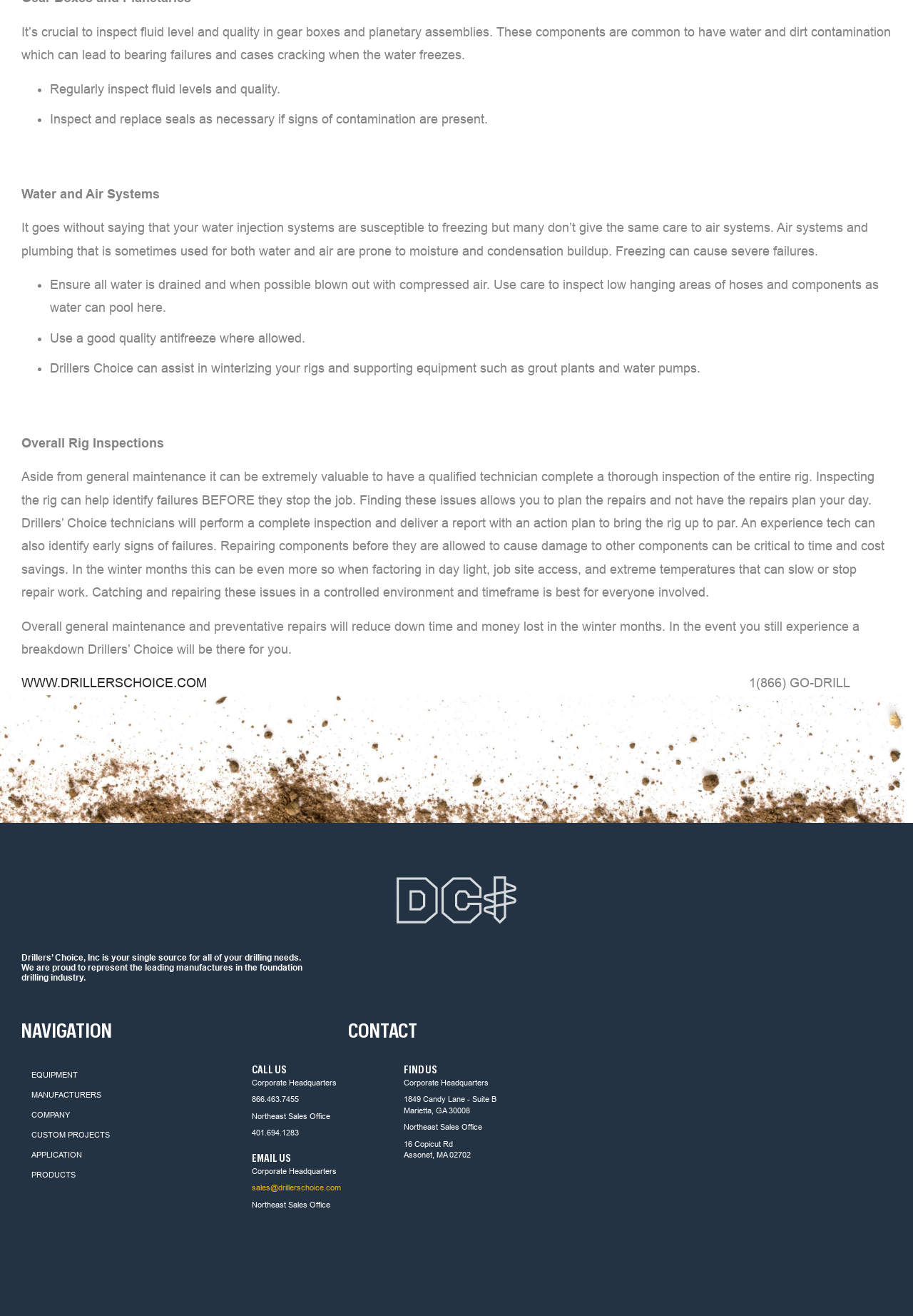Provide your answer to the question using just one word or phrase: What is the name of the company mentioned on this webpage?

Drillers' Choice